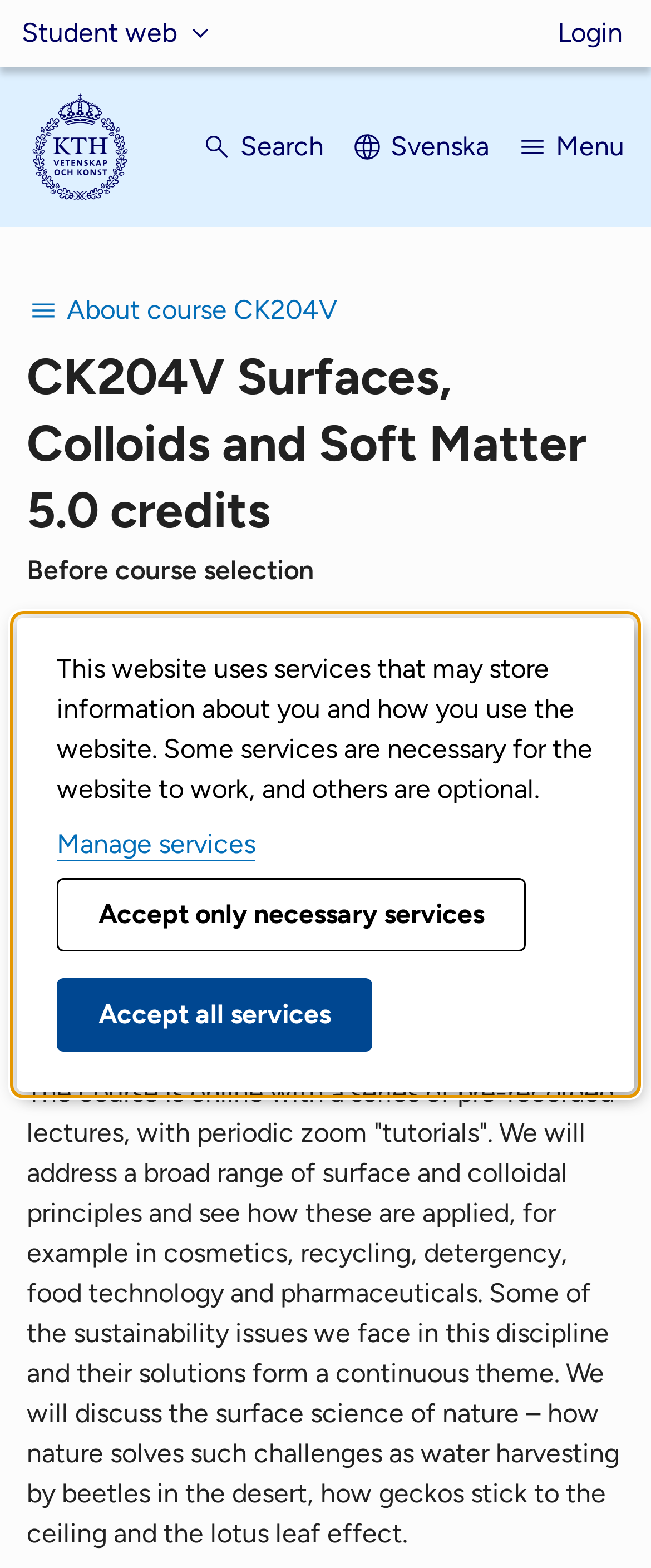Show the bounding box coordinates of the element that should be clicked to complete the task: "View terms and conditions".

None